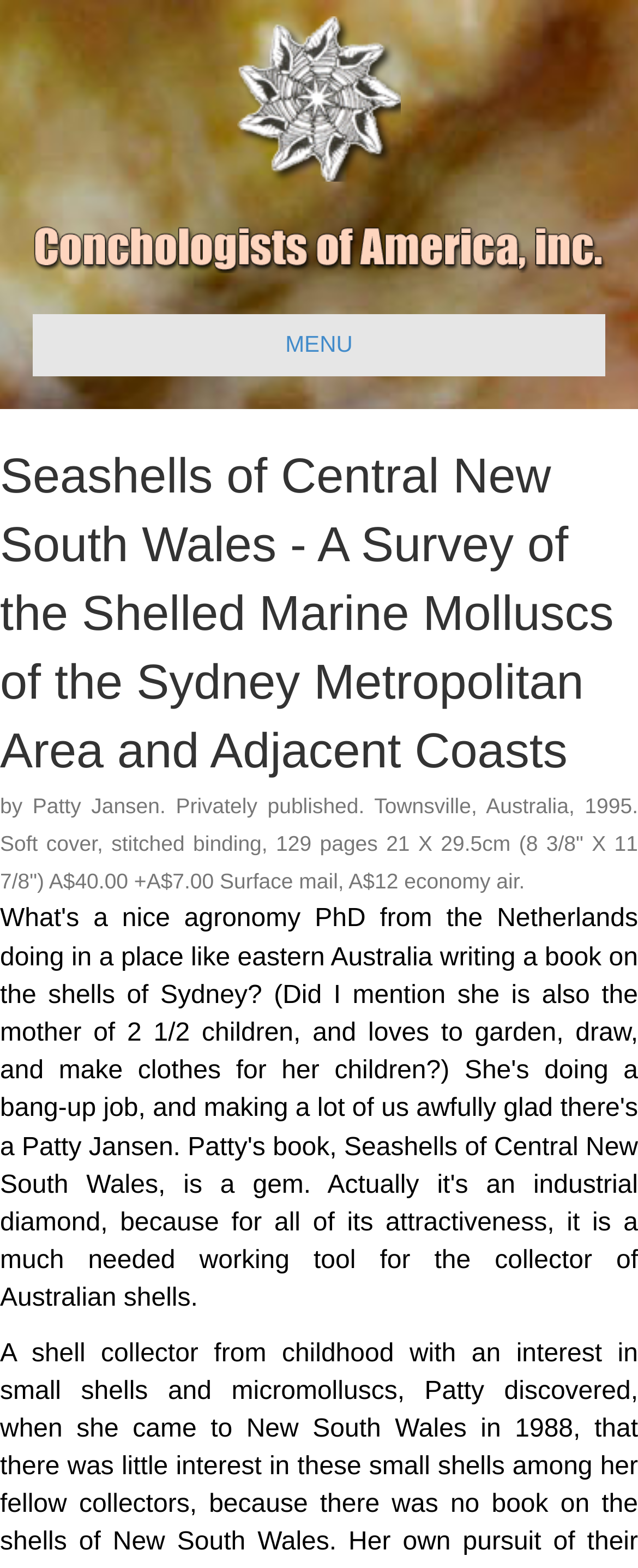Where was this book published?
Please provide a comprehensive answer based on the visual information in the image.

I found the publication location by looking at the text below the main heading, which says 'by Patty Jansen. Privately published. Townsville, Australia, 1995.'